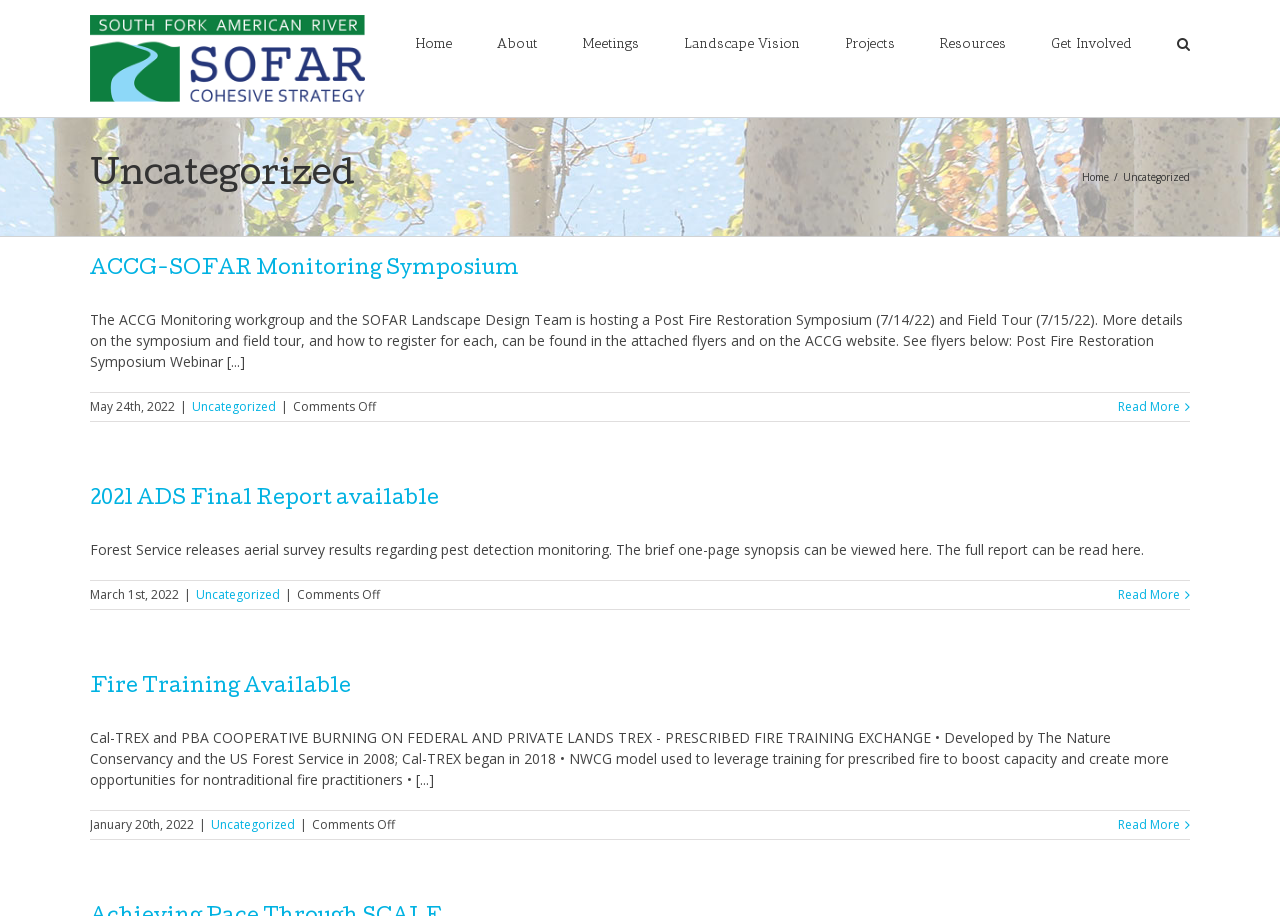Specify the bounding box coordinates of the area to click in order to execute this command: 'Read more about ACCG-SOFAR Monitoring Symposium'. The coordinates should consist of four float numbers ranging from 0 to 1, and should be formatted as [left, top, right, bottom].

[0.873, 0.435, 0.922, 0.454]